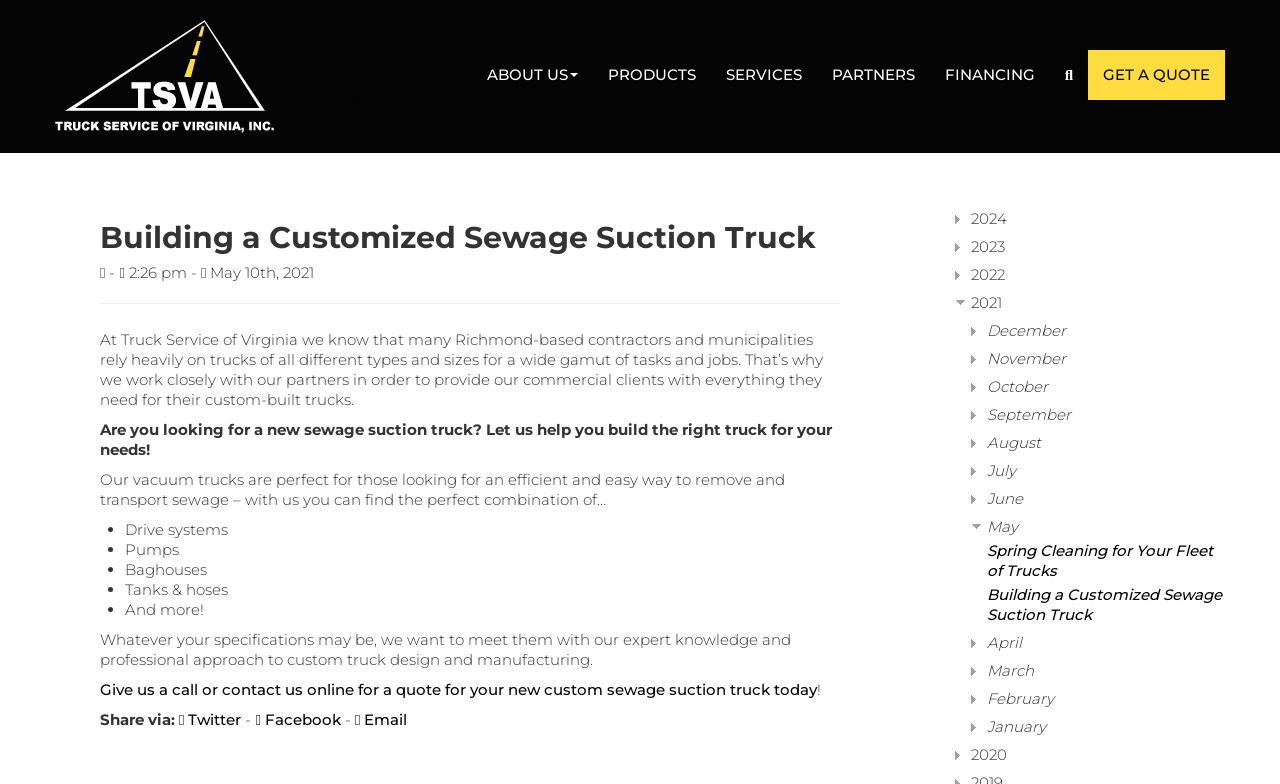Respond to the question below with a concise word or phrase:
What is the purpose of the vacuum trucks?

Remove and transport sewage